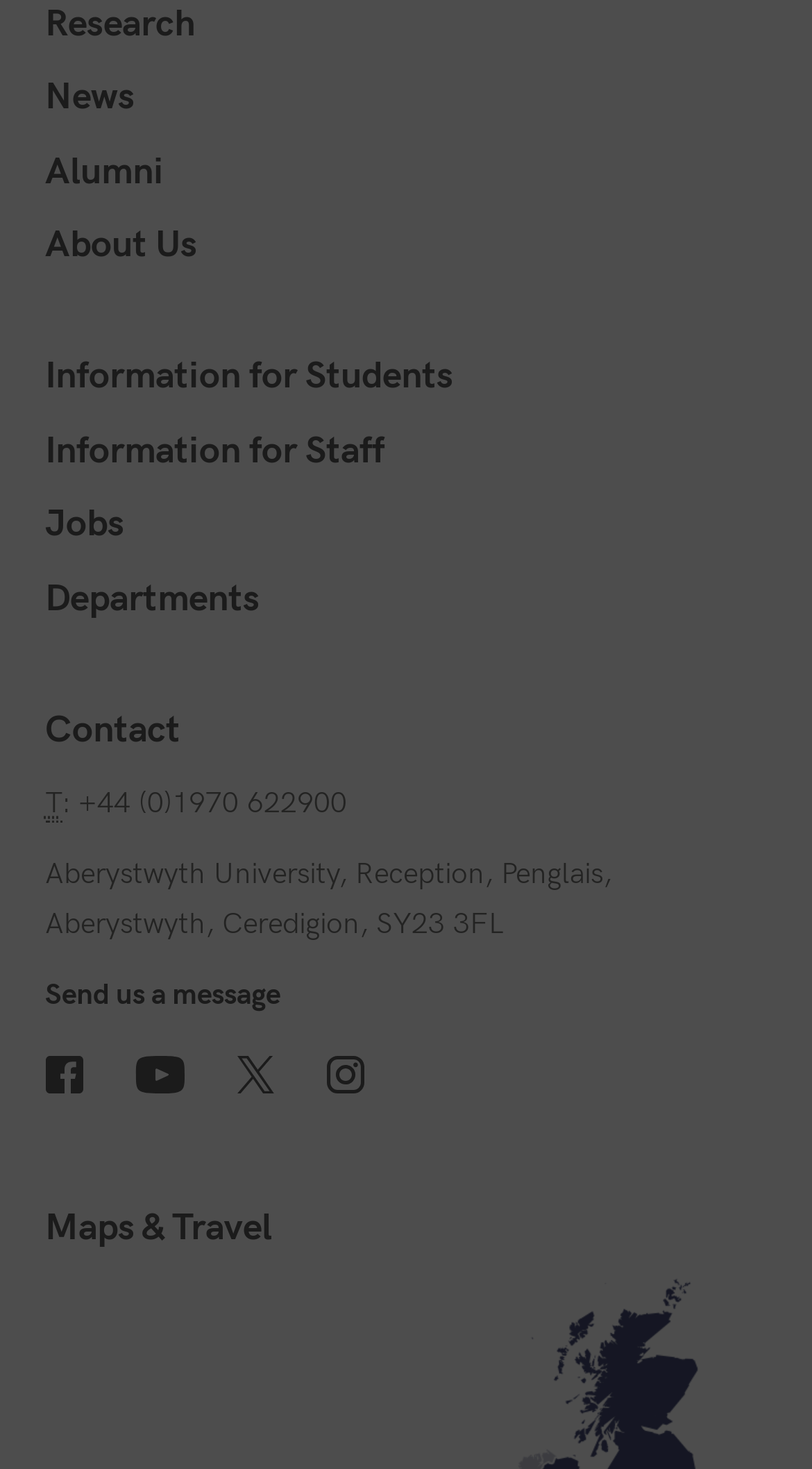Examine the image and give a thorough answer to the following question:
What is the address of Aberystwyth University?

I found the address by reading the static text element that contains the address, which is located below the phone number.